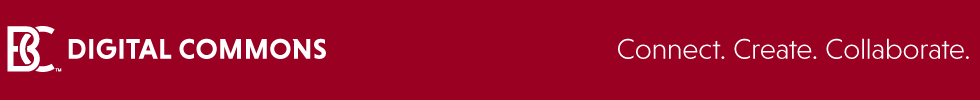What is the slogan of BC Digital Commons?
Based on the image, provide your answer in one word or phrase.

Connect. Create. Collaborate.